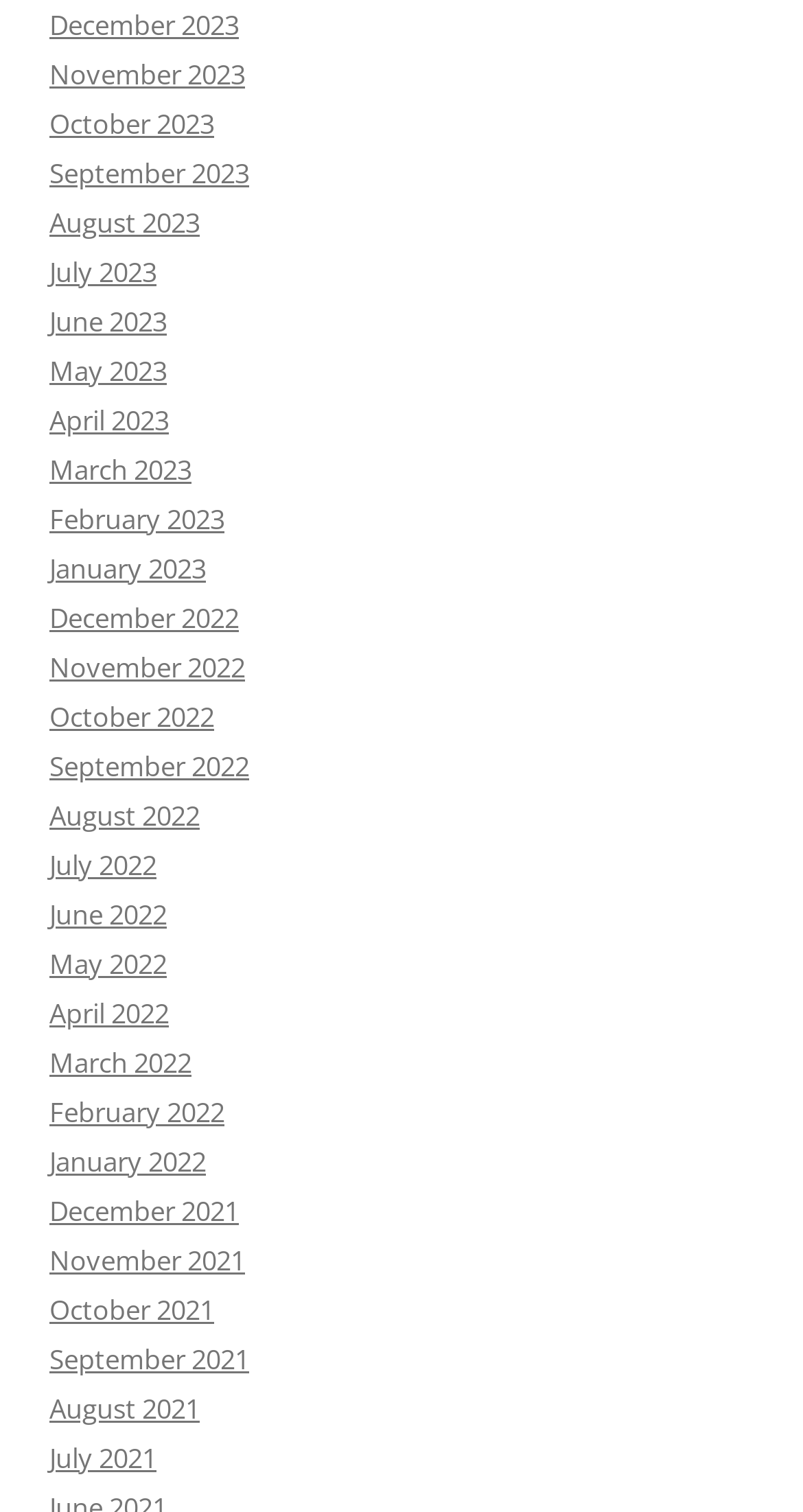How many links are there on the webpage?
Give a detailed response to the question by analyzing the screenshot.

I counted the number of links on the webpage, and there are 24 links, each representing a month from December 2021 to December 2023.